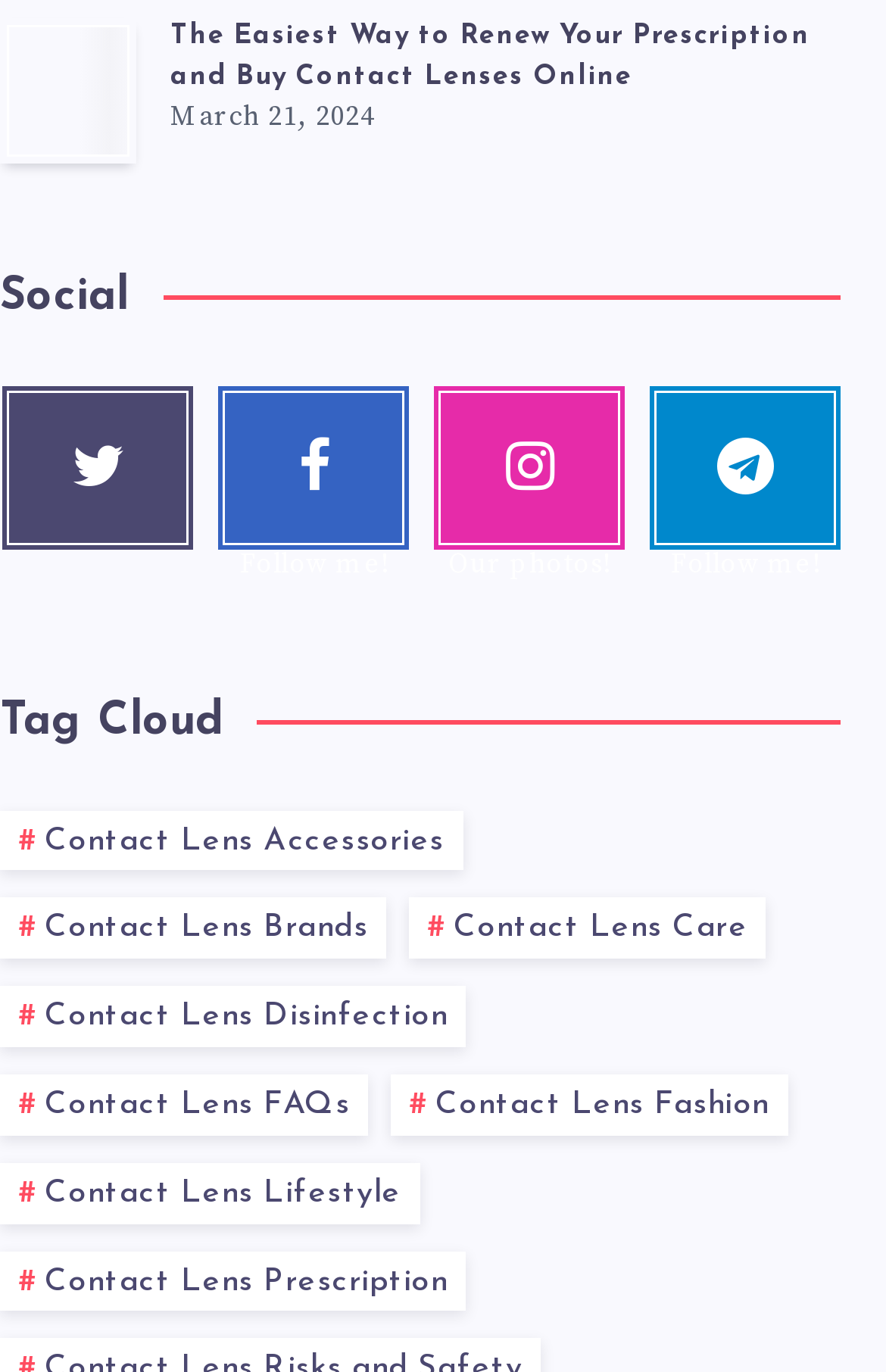Please provide the bounding box coordinate of the region that matches the element description: Menu. Coordinates should be in the format (top-left x, top-left y, bottom-right x, bottom-right y) and all values should be between 0 and 1.

None